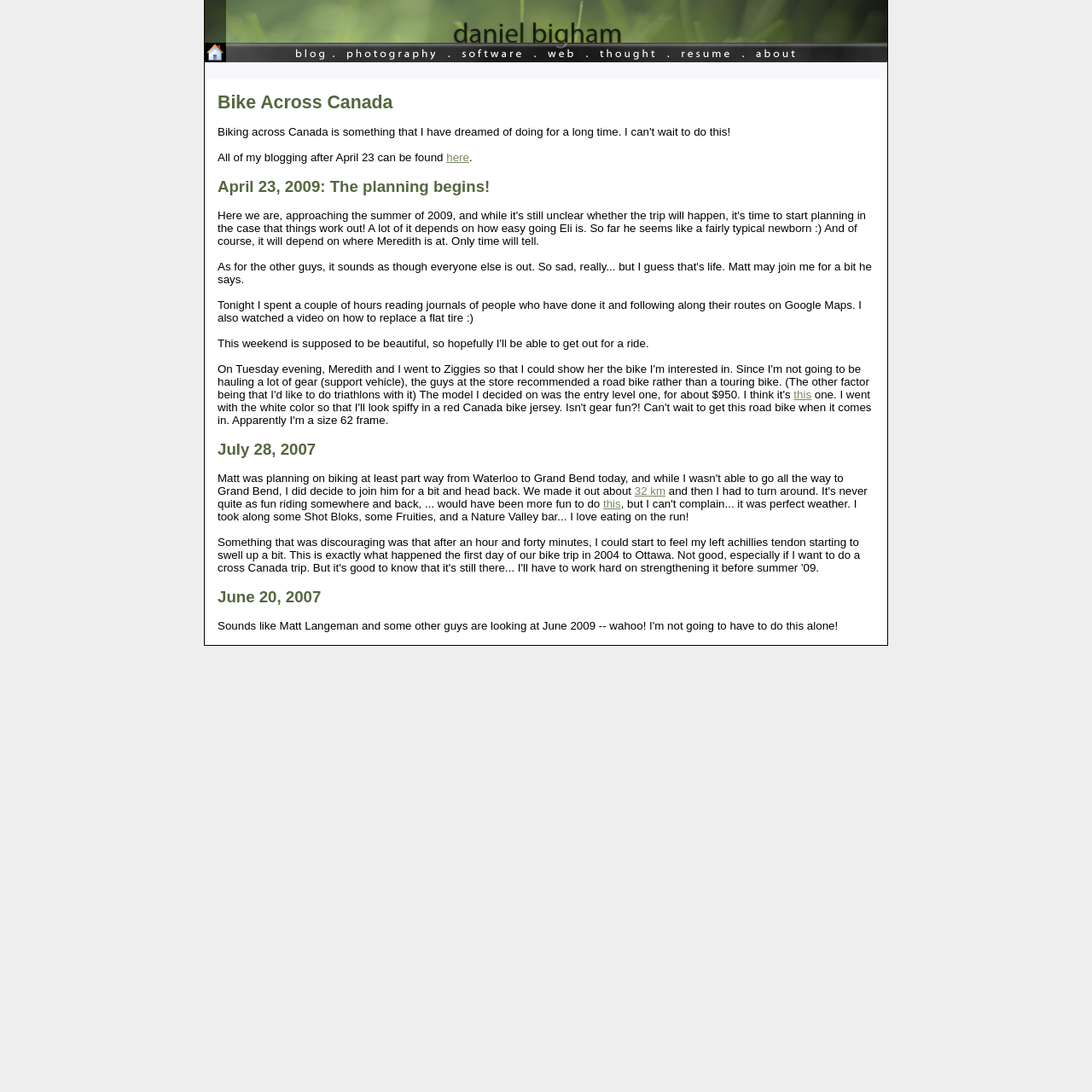How much does the road bike cost?
Based on the visual, give a brief answer using one word or a short phrase.

$950